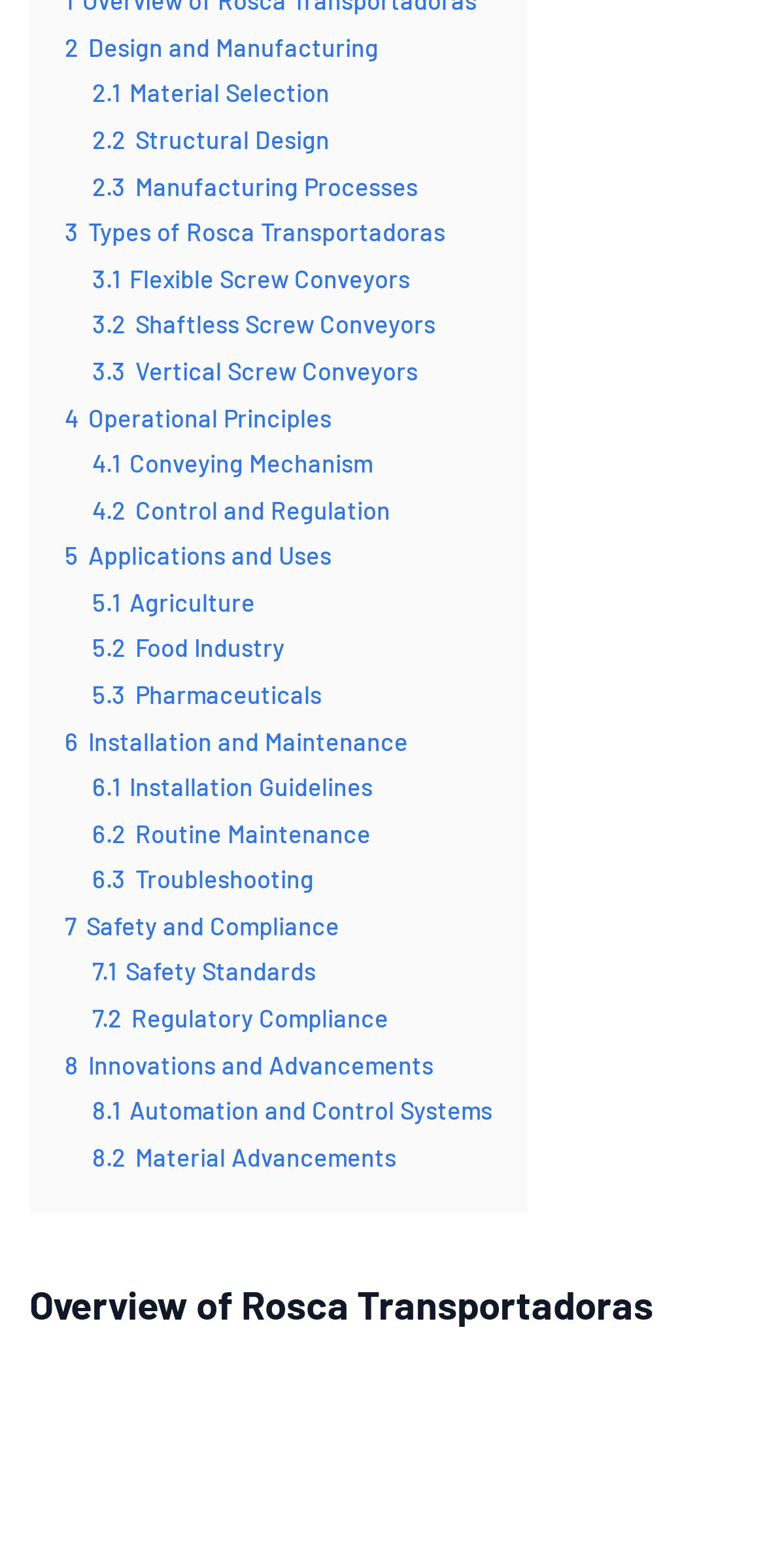What is the last chapter about?
Please respond to the question thoroughly and include all relevant details.

The webpage has a link '8 Innovations and Advancements' with sub-links '8.1 Automation and Control Systems' and '8.2 Material Advancements', indicating that the last chapter is about the innovations and advancements in Rosca Transportadoras.